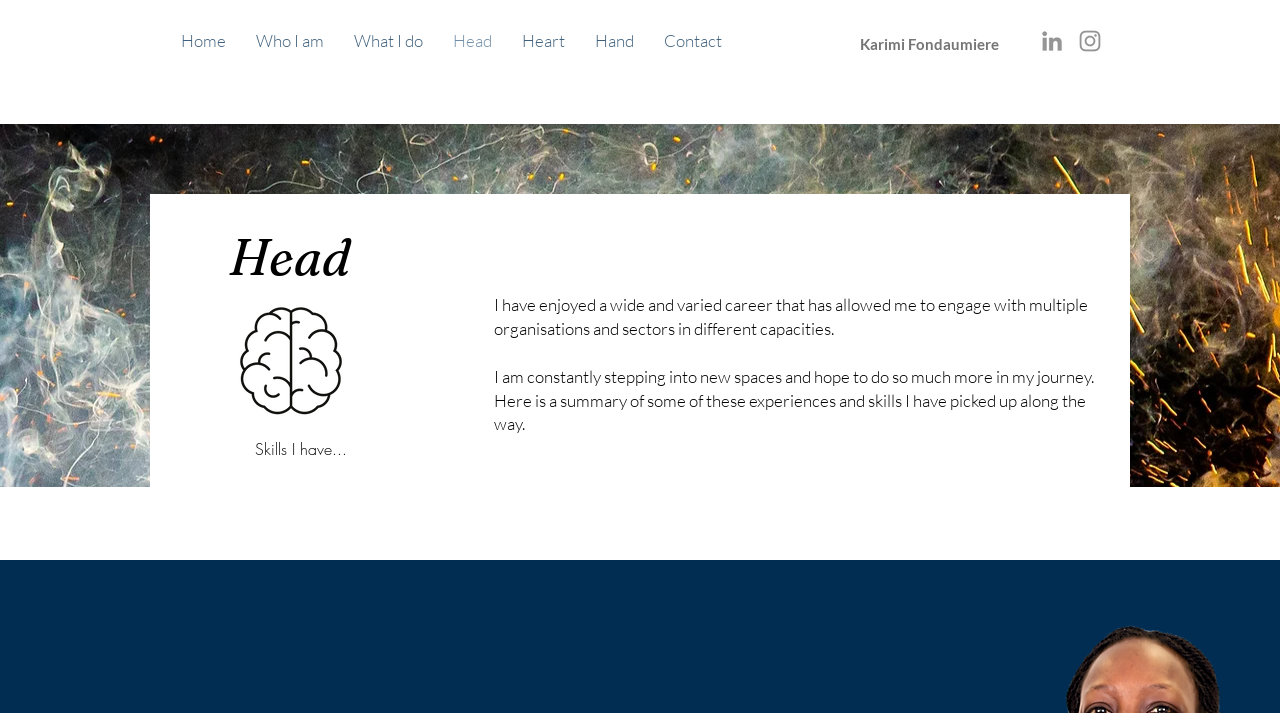What is the person's career background?
Using the image, provide a concise answer in one word or a short phrase.

Varied career